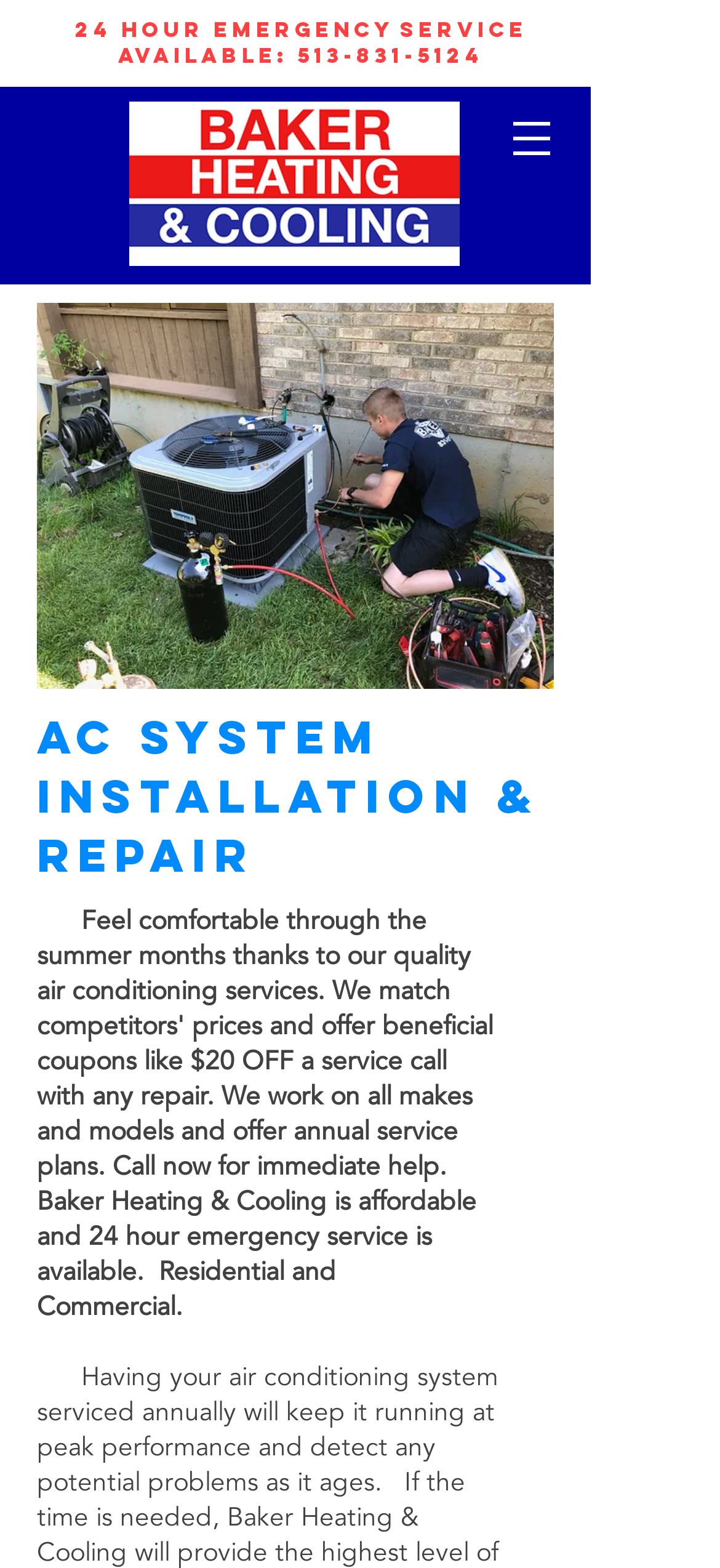Reply to the question with a single word or phrase:
What type of service does Baker Heating & Cooling provide?

AC System installation & Repair